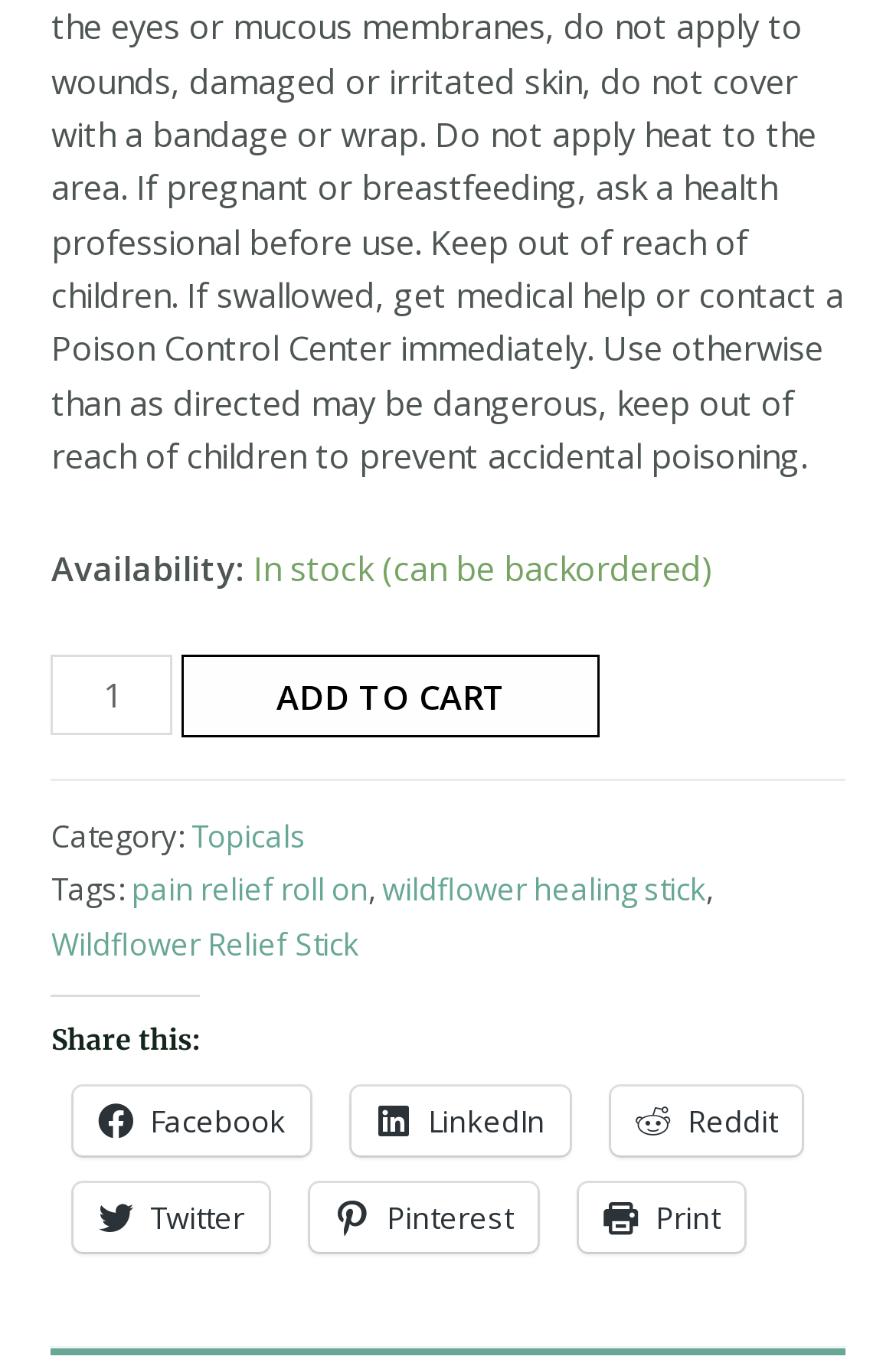Identify the bounding box coordinates of the clickable region to carry out the given instruction: "View Wildflower Relief Stick".

[0.058, 0.675, 0.401, 0.706]